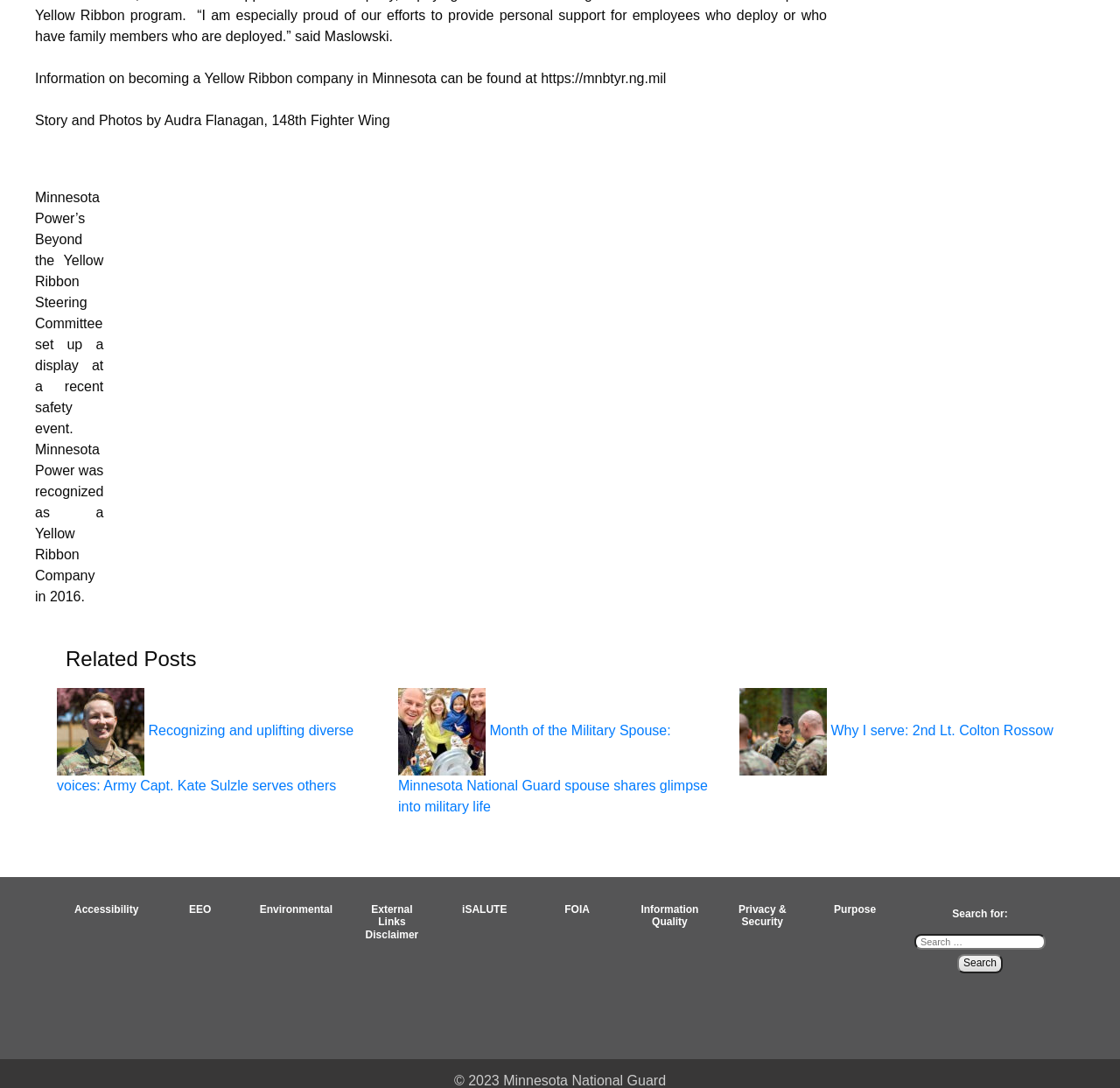Who wrote the story?
Refer to the image and respond with a one-word or short-phrase answer.

Audra Flanagan